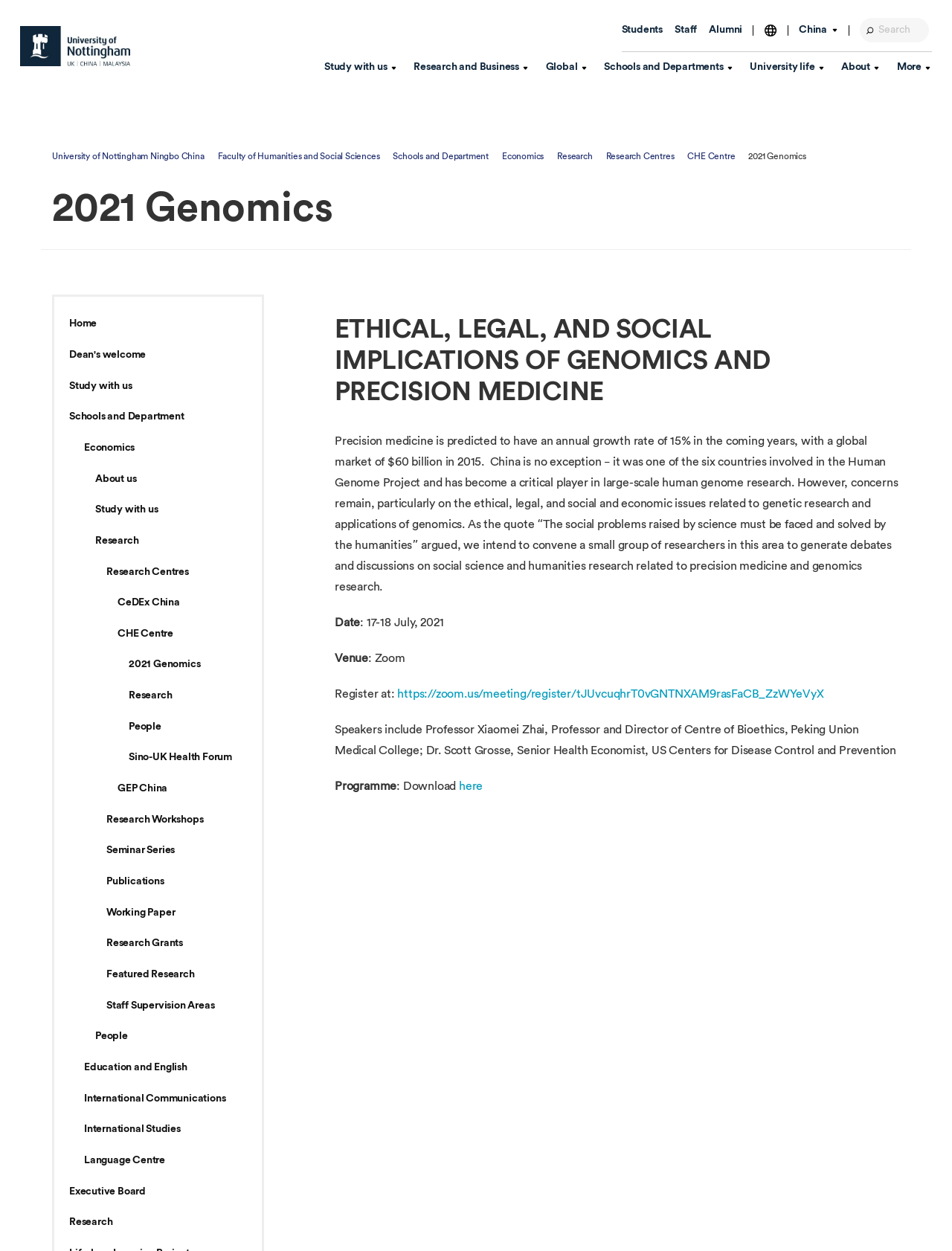Please identify the bounding box coordinates of the clickable area that will fulfill the following instruction: "Search for a course". The coordinates should be in the format of four float numbers between 0 and 1, i.e., [left, top, right, bottom].

[0.921, 0.018, 0.96, 0.03]